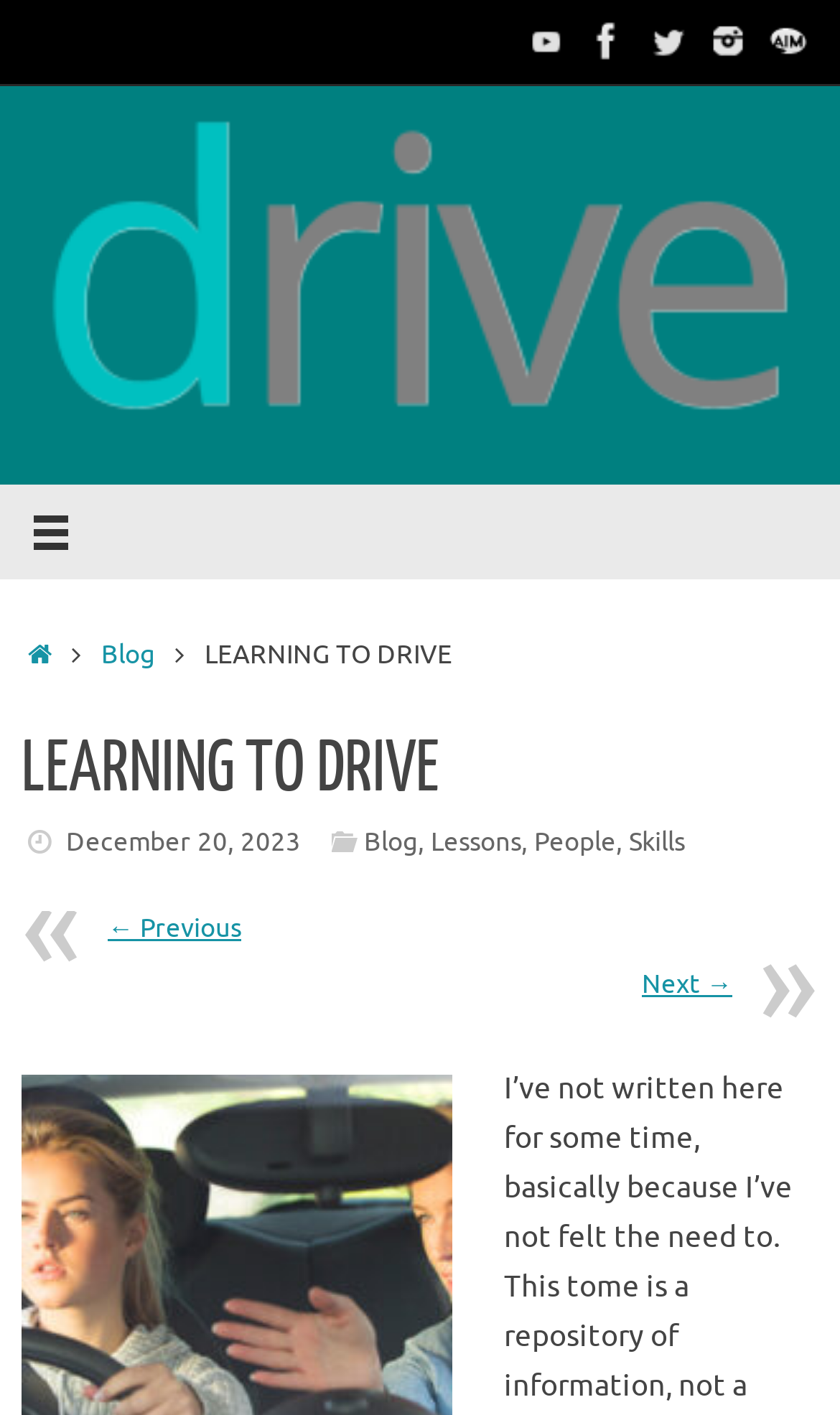Use a single word or phrase to answer the question:
How many navigation links are there?

2